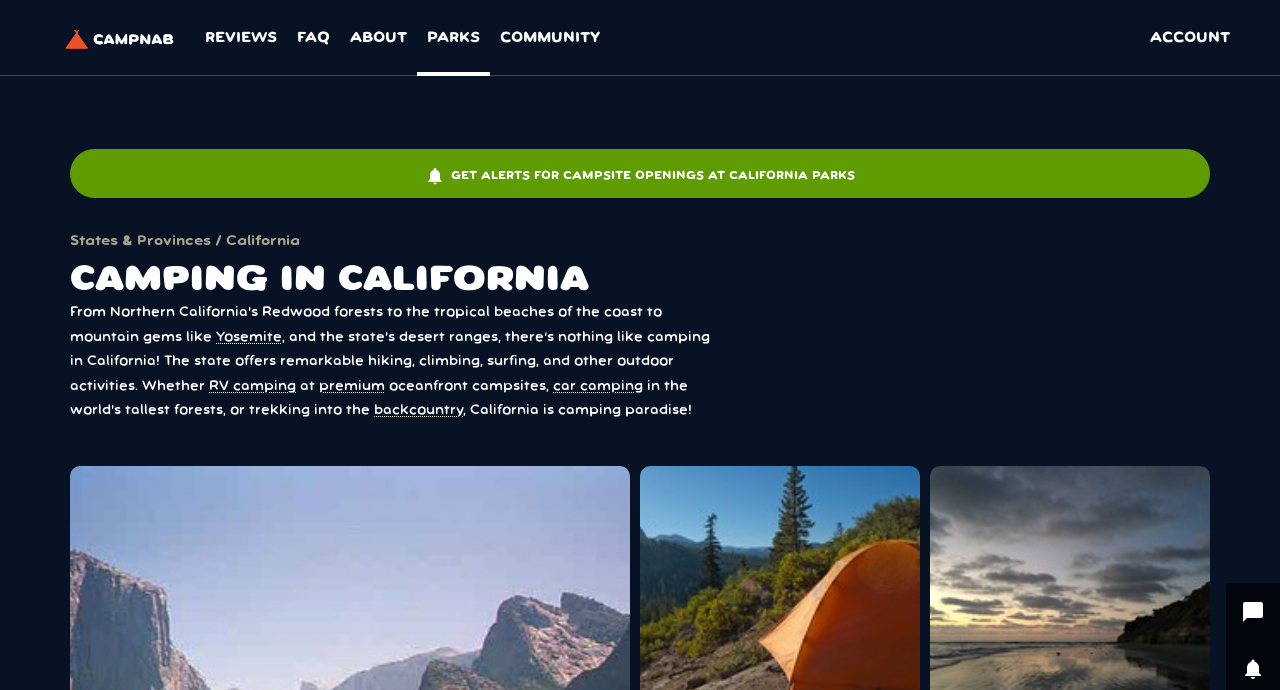Bounding box coordinates are specified in the format (top-left x, top-left y, bottom-right x, bottom-right y). All values are floating point numbers bounded between 0 and 1. Please provide the bounding box coordinate of the region this sentence describes: Yosemite

[0.169, 0.48, 0.22, 0.499]